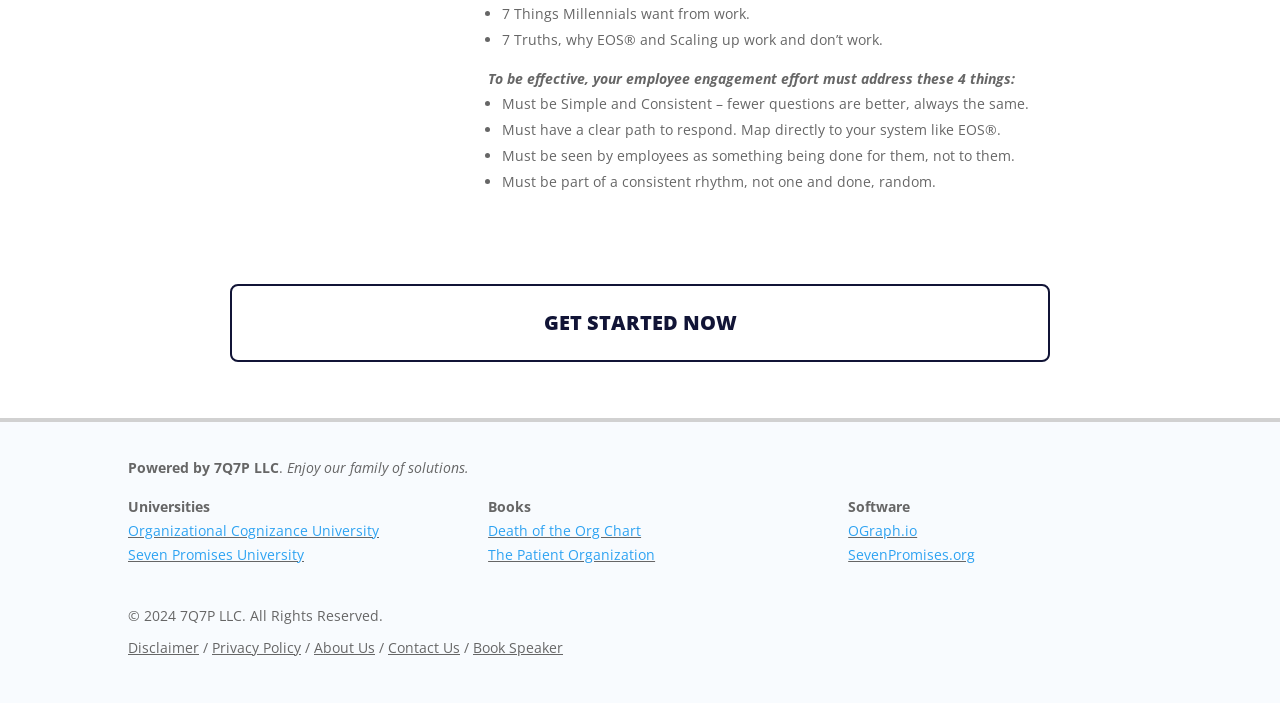Please find the bounding box coordinates of the element that you should click to achieve the following instruction: "Visit Organizational Cognizance University". The coordinates should be presented as four float numbers between 0 and 1: [left, top, right, bottom].

[0.1, 0.741, 0.296, 0.768]